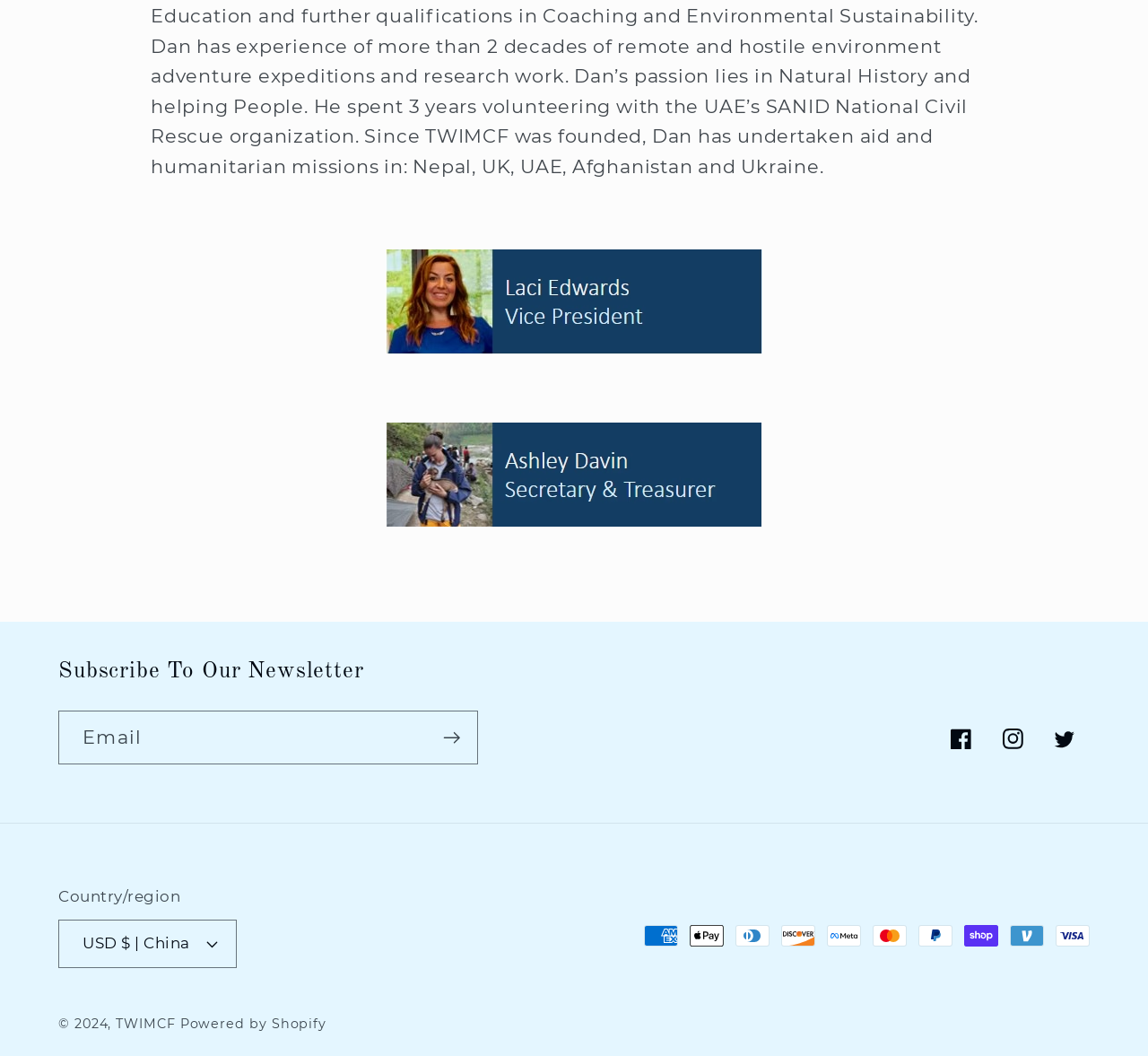Find the bounding box of the UI element described as: "Powered by Shopify". The bounding box coordinates should be given as four float values between 0 and 1, i.e., [left, top, right, bottom].

[0.157, 0.962, 0.284, 0.977]